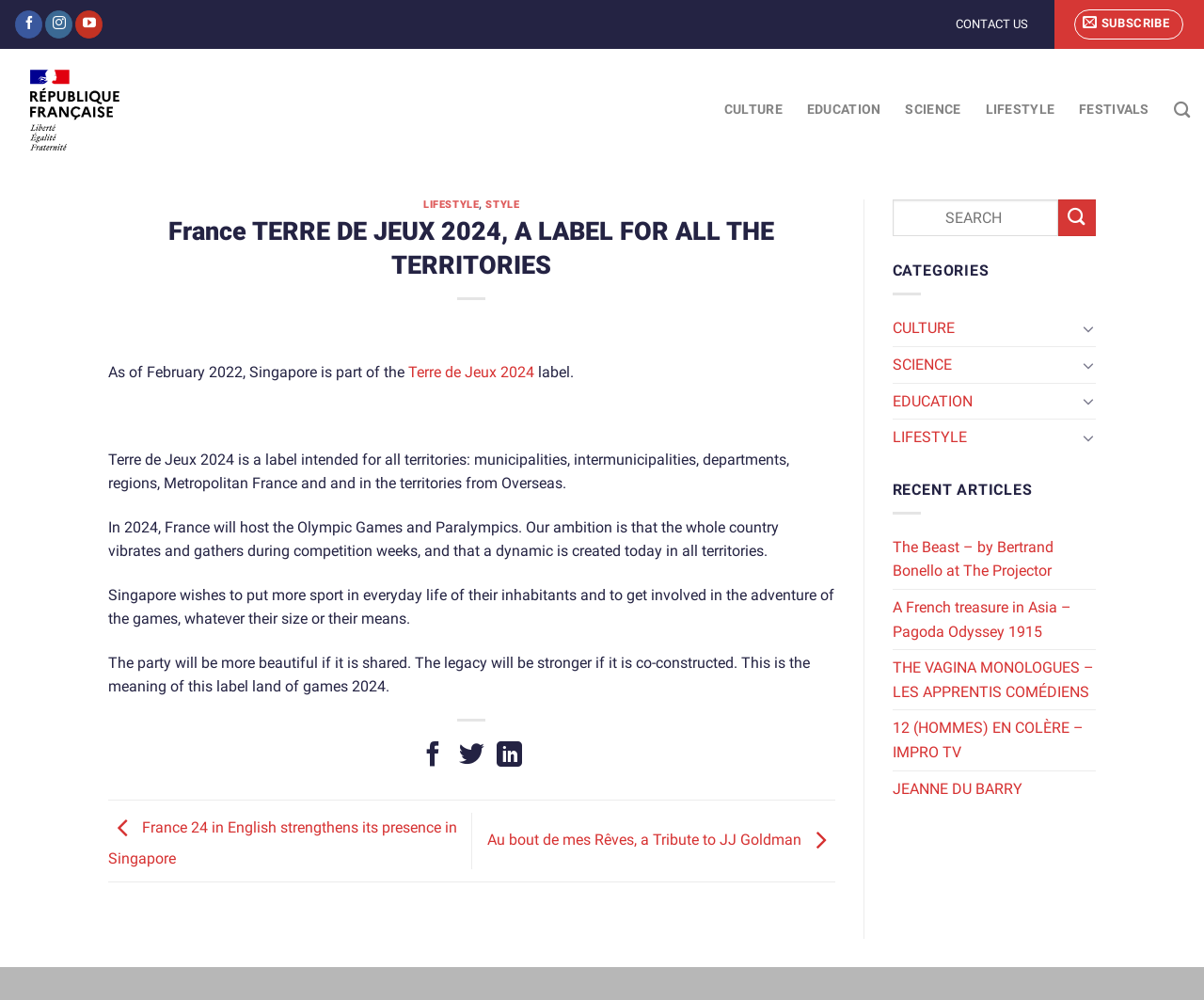Offer a meticulous caption that includes all visible features of the webpage.

This webpage is about France Terre de Jeux 2024, a label for all territories. At the top, there are several social media links to follow on Facebook, Instagram, and YouTube, as well as a contact us link and a subscribe button. Below these links, there is a Voilah! logo with a link to the Voilah! website.

The main content of the webpage is divided into two sections. On the left, there is an article with several headings and paragraphs of text. The headings include "LIFESTYLE, STYLE" and "France TERRE DE JEUX 2024, A LABEL FOR ALL THE TERRITORIES". The text describes the Terre de Jeux 2024 label, its purpose, and its goals, including hosting the Olympic Games and Paralympics in 2024. There are also links to share the content on Facebook, Twitter, and LinkedIn.

On the right, there is a complementary section with a search box, categories, and recent articles. The categories include CULTURE, EDUCATION, SCIENCE, LIFESTYLE, and FESTIVALS, each with a toggle button. Below the categories, there are several recent article links, including "The Beast – by Bertrand Bonello at The Projector", "A French treasure in Asia – Pagoda Odyssey 1915", and "THE VAGINA MONOLOGUES – LES APPRENTIS COMÉDIENS".

At the bottom of the webpage, there are two more links, one to "France 24 in English strengthens its presence in Singapore" and another to "Au bout de mes Rêves, a Tribute to JJ Goldman".